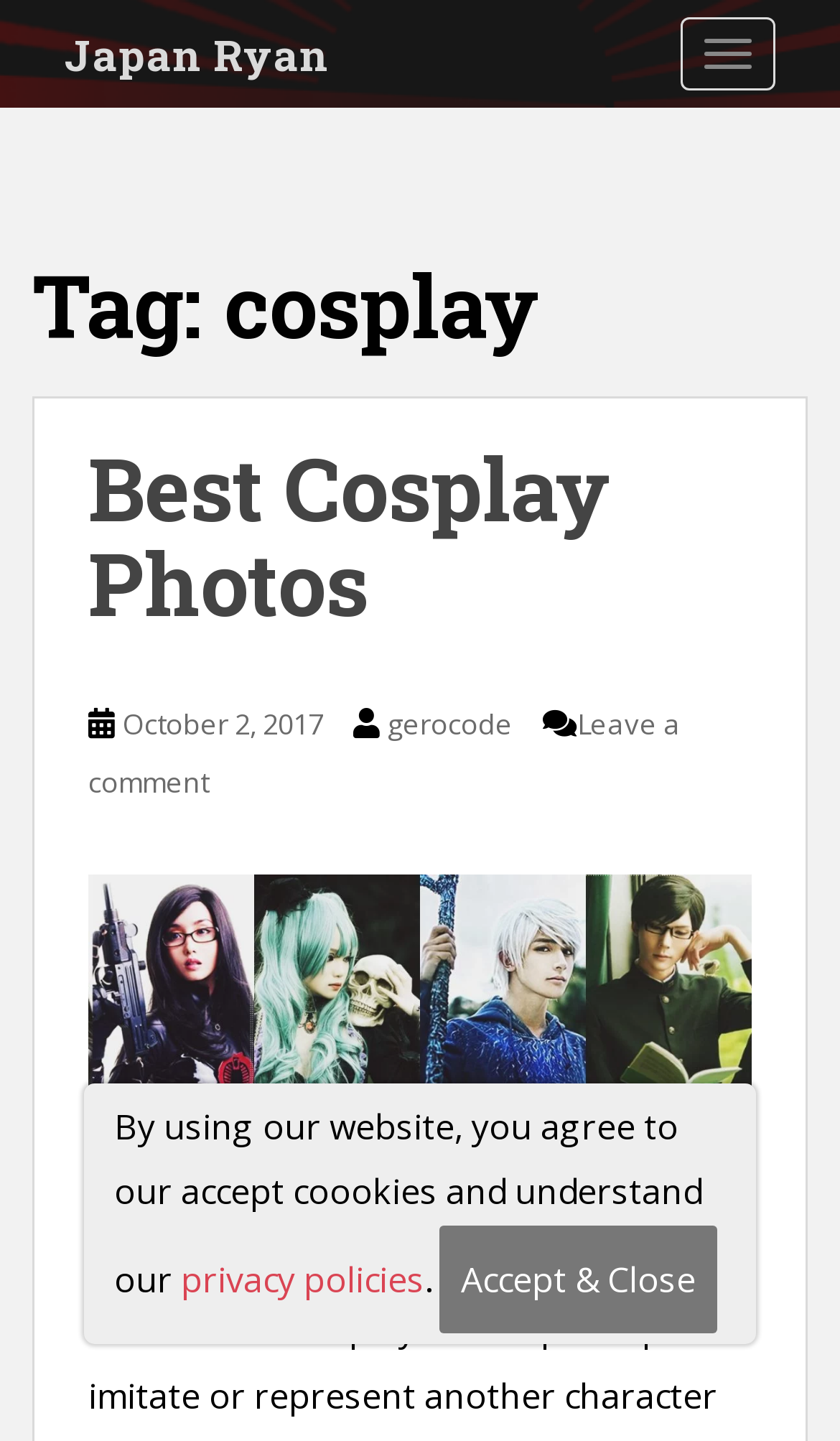Please find the bounding box for the UI element described by: "gerocode".

[0.462, 0.489, 0.61, 0.516]